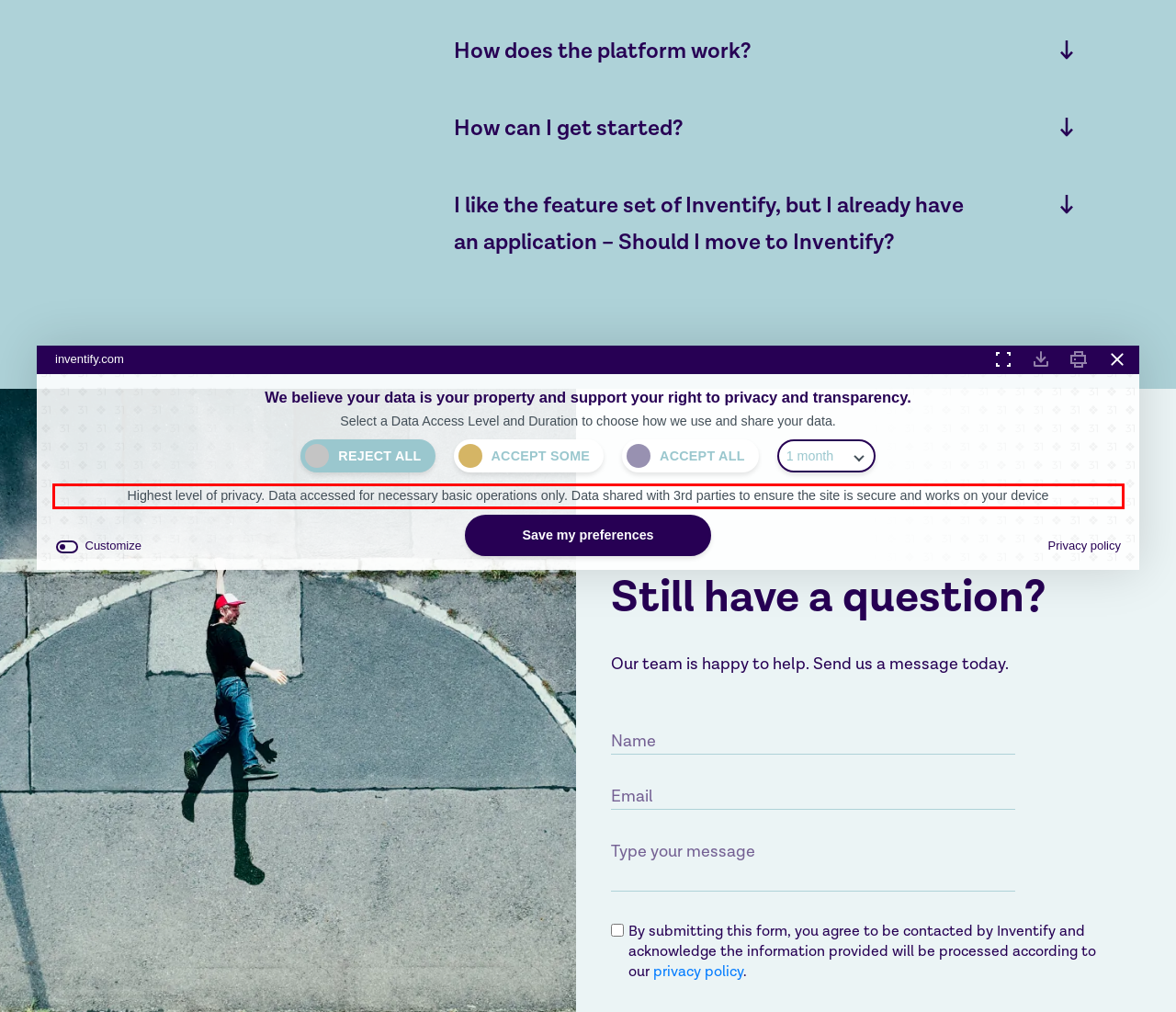You are given a screenshot with a red rectangle. Identify and extract the text within this red bounding box using OCR.

Highest level of privacy. Data accessed for necessary basic operations only. Data shared with 3rd parties to ensure the site is secure and works on your device